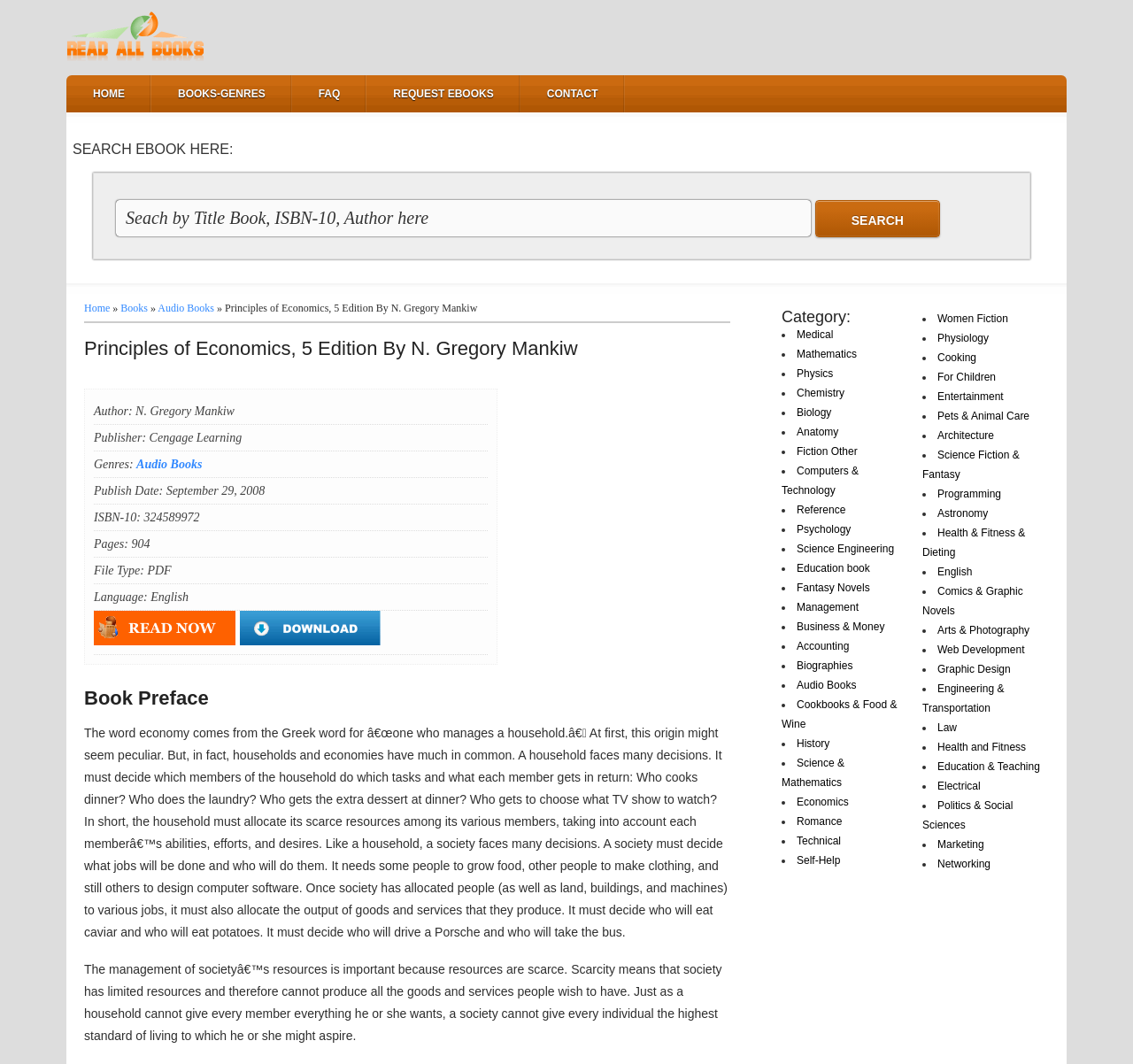From the screenshot, find the bounding box of the UI element matching this description: "alt="download" title="download"". Supply the bounding box coordinates in the form [left, top, right, bottom], each a float between 0 and 1.

[0.211, 0.597, 0.336, 0.609]